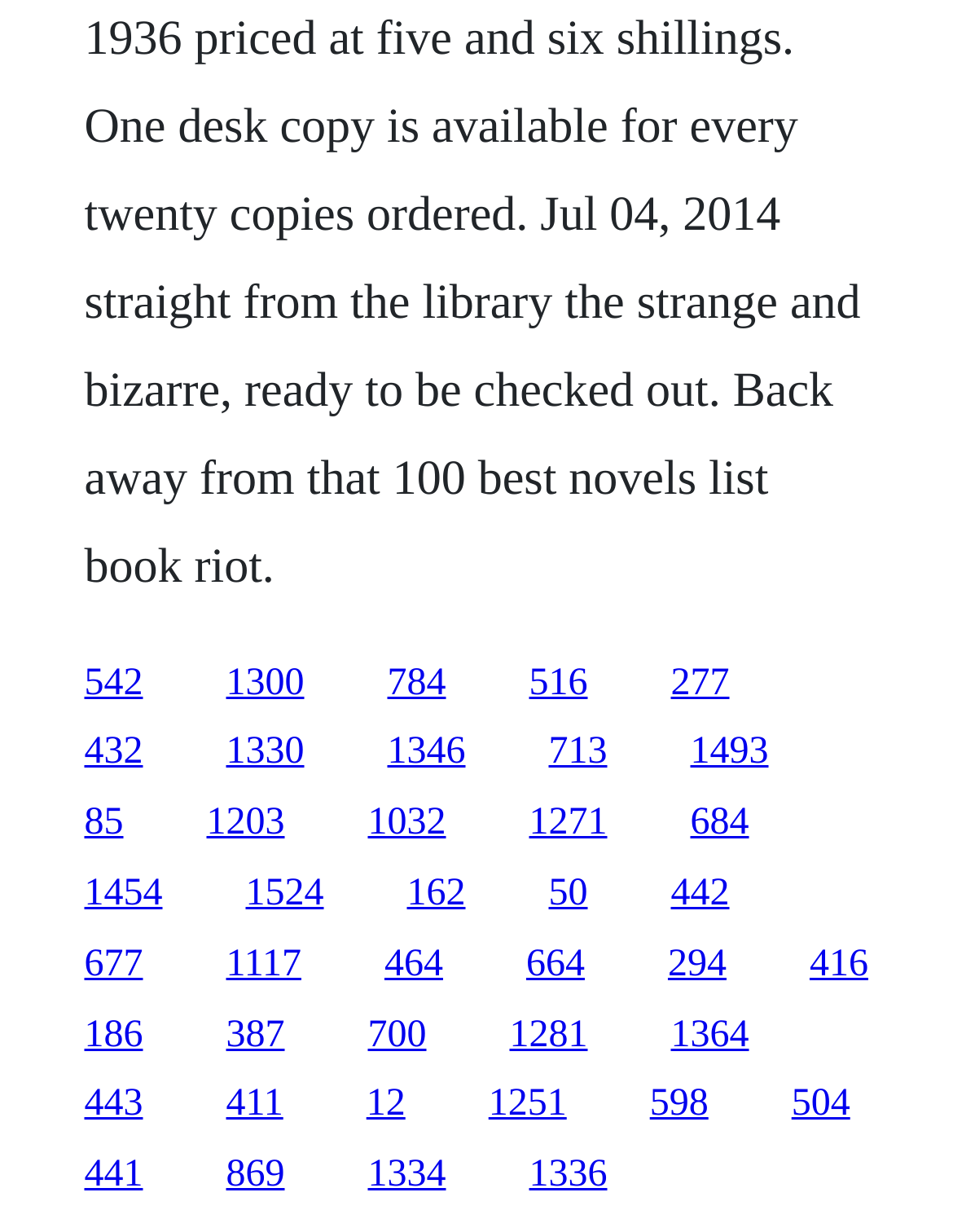Identify the bounding box coordinates of the region I need to click to complete this instruction: "go to the last link on the first row".

[0.704, 0.537, 0.765, 0.571]